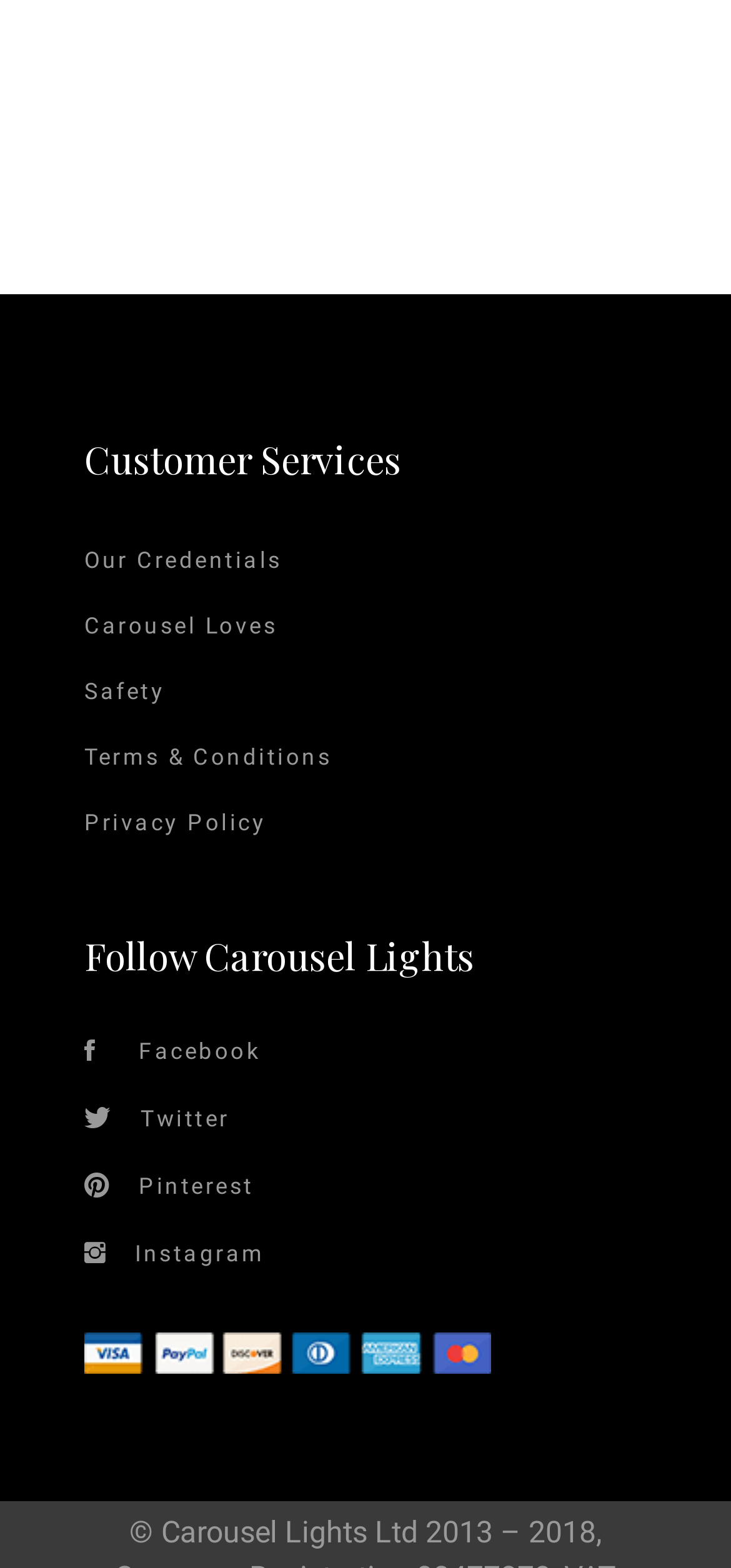Please find the bounding box coordinates of the element's region to be clicked to carry out this instruction: "Follow Carousel Lights on Facebook".

[0.115, 0.654, 0.356, 0.697]